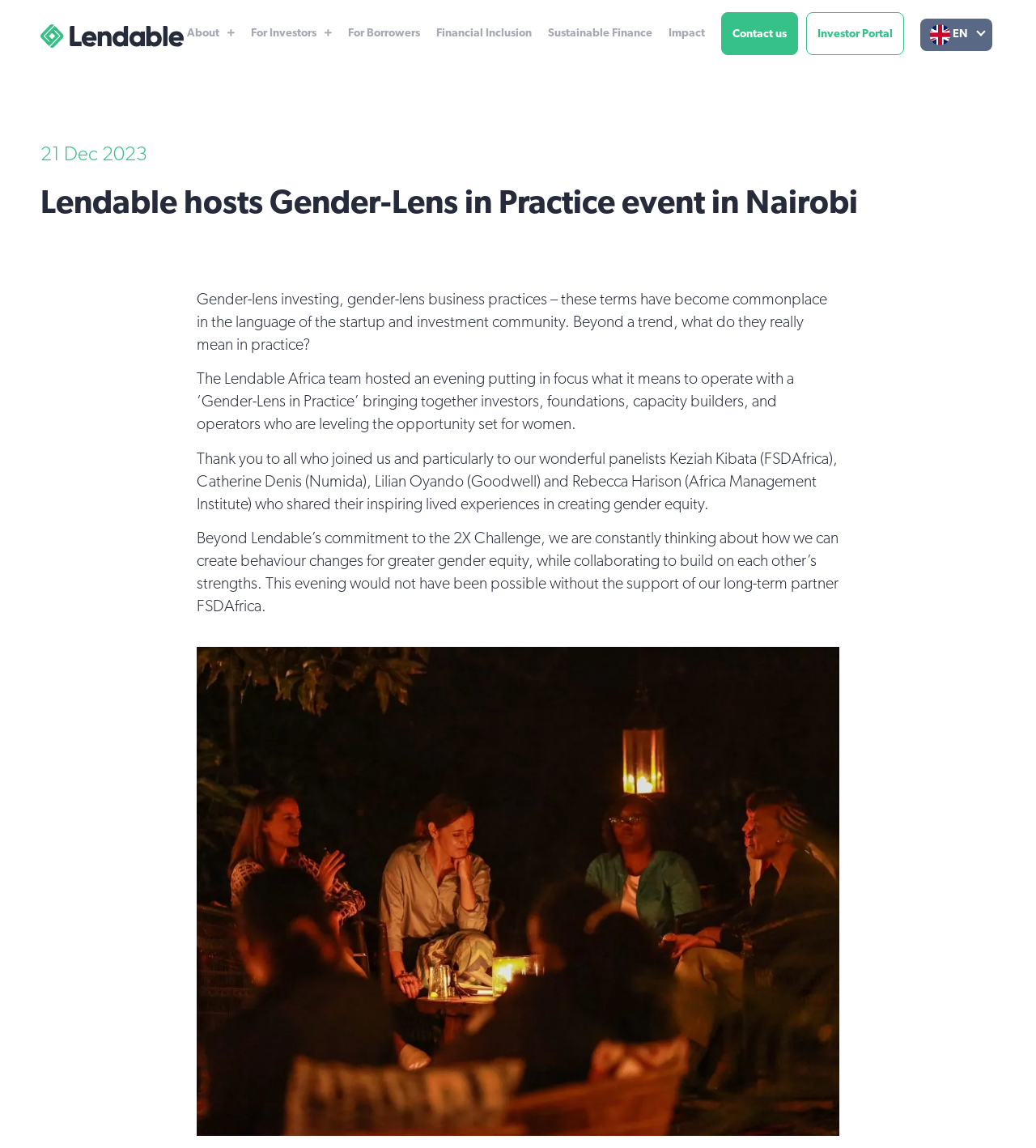Locate the bounding box coordinates of the area where you should click to accomplish the instruction: "View Financial Inclusion".

[0.421, 0.014, 0.514, 0.045]